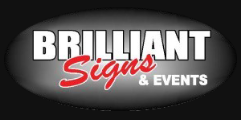Provide a short answer to the following question with just one word or phrase: What is the color of the background of the logo?

Dark